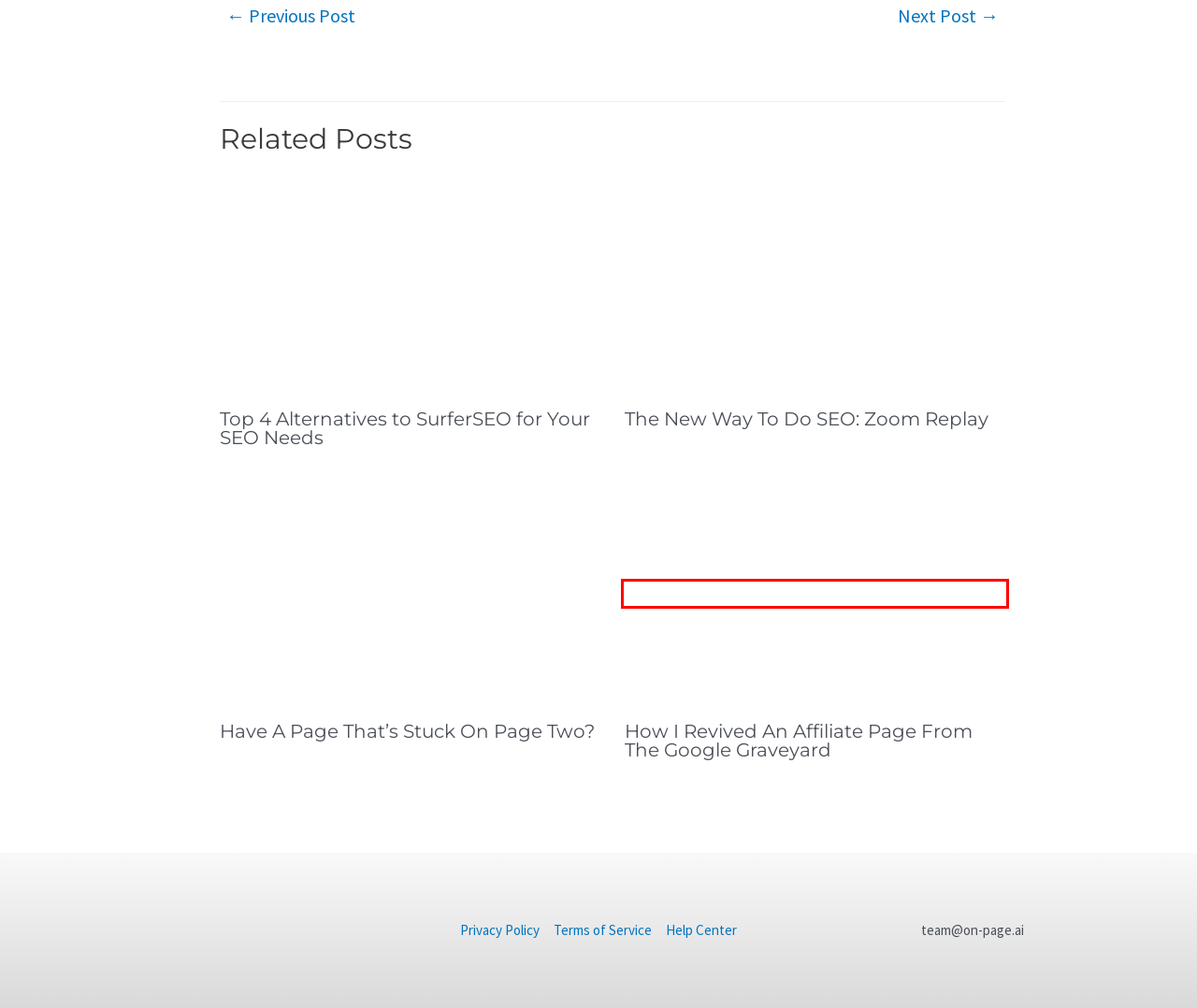Look at the screenshot of a webpage that includes a red bounding box around a UI element. Select the most appropriate webpage description that matches the page seen after clicking the highlighted element. Here are the candidates:
A. How I Revived An Affiliate Page From The Google Graveyard - On-Page
B. SEO Archives - On-Page
C. The New Way To Do SEO: Zoom Replay - On-Page
D. Privacy Policy - On-Page
E. Have A Page That's Stuck On Page Two? - On-Page
F. Top 4 Alternatives to SurferSEO for Your SEO Needs - On-Page
G. Terms of Service - On-Page
H. Trustpilot Reviews: Experience the power of customer reviews

A